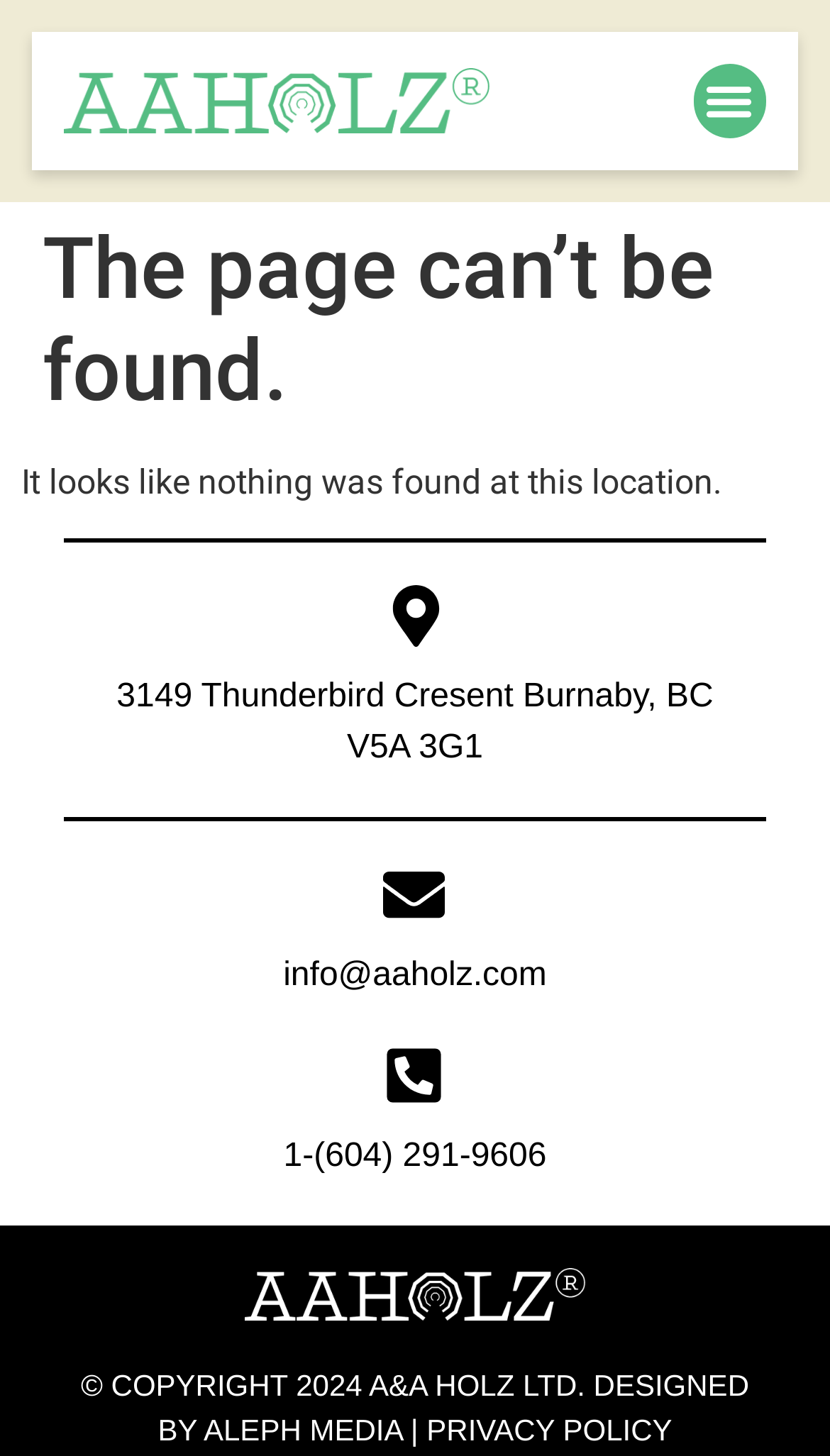Answer with a single word or phrase: 
Is there a copyright information at the bottom of the page?

Yes